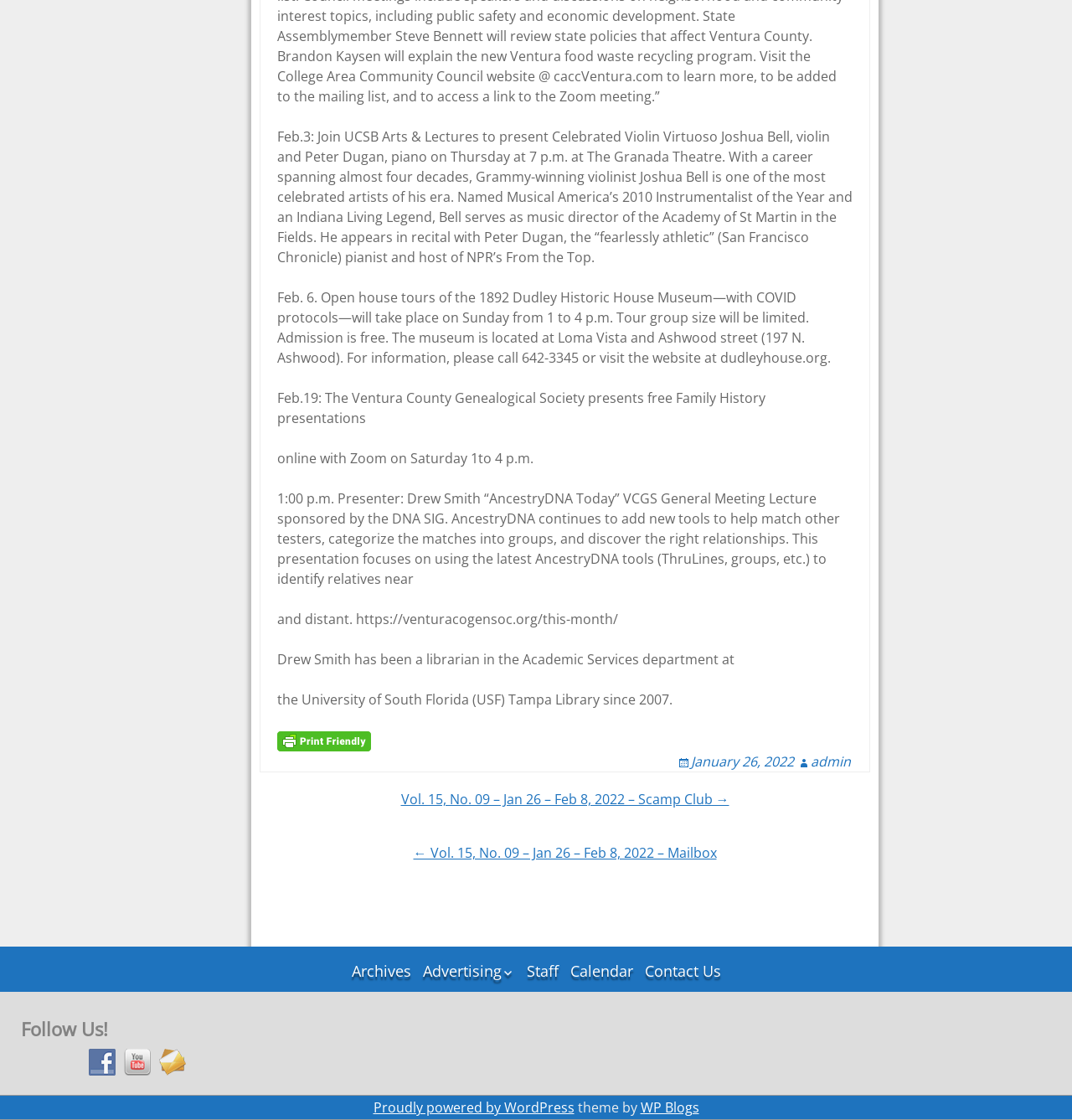Given the element description title="Printer Friendly, PDF & Email", identify the bounding box coordinates for the UI element on the webpage screenshot. The format should be (top-left x, top-left y, bottom-right x, bottom-right y), with values between 0 and 1.

[0.259, 0.654, 0.346, 0.668]